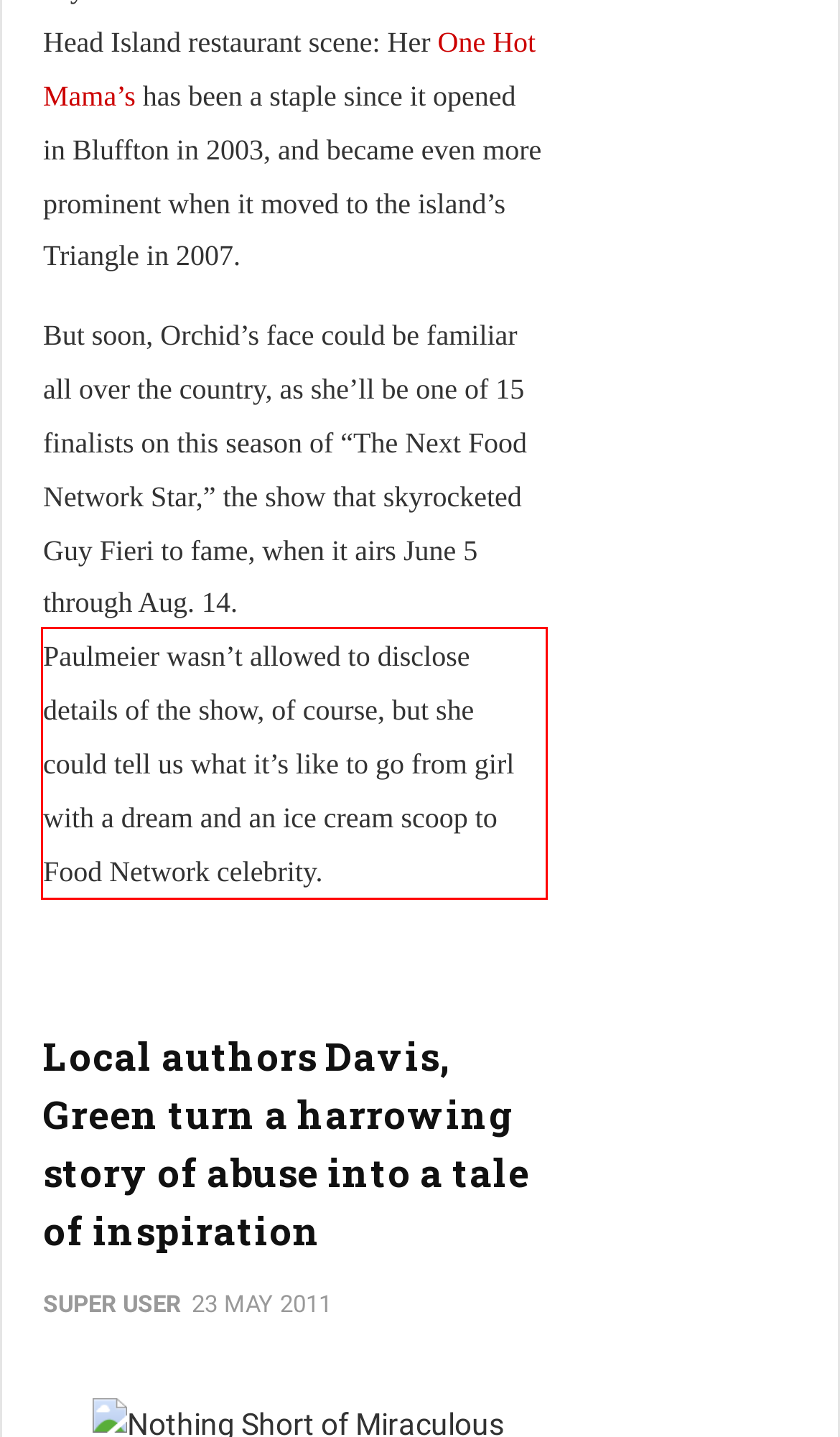You are provided with a screenshot of a webpage that includes a red bounding box. Extract and generate the text content found within the red bounding box.

Paulmeier wasn’t allowed to disclose details of the show, of course, but she could tell us what it’s like to go from girl with a dream and an ice cream scoop to Food Network celebrity.